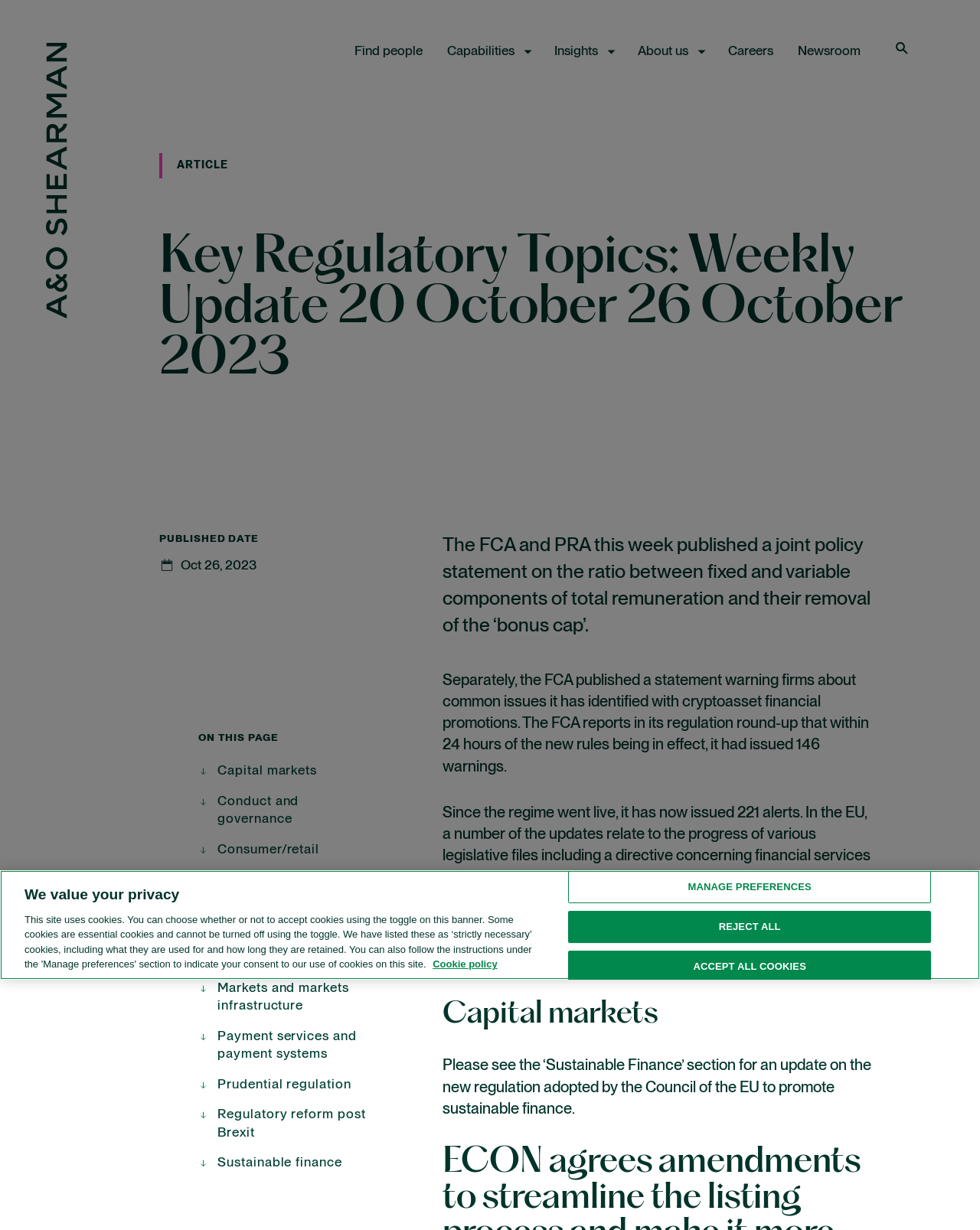Can you find the bounding box coordinates for the UI element given this description: "Capabilities"? Provide the coordinates as four float numbers between 0 and 1: [left, top, right, bottom].

[0.456, 0.035, 0.541, 0.049]